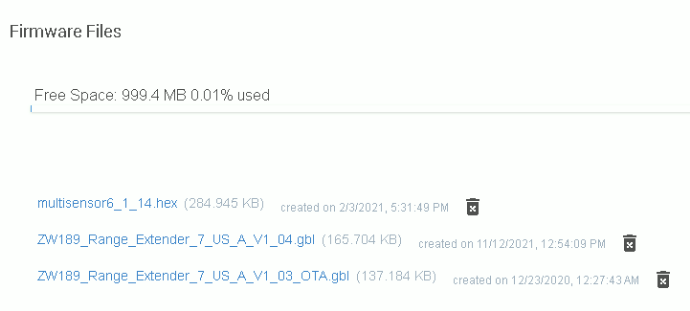Analyze the image and answer the question with as much detail as possible: 
What is the unit of measurement for file sizes?

The file sizes are listed with their corresponding sizes in kilobytes (KB), which is a unit of measurement for digital information.